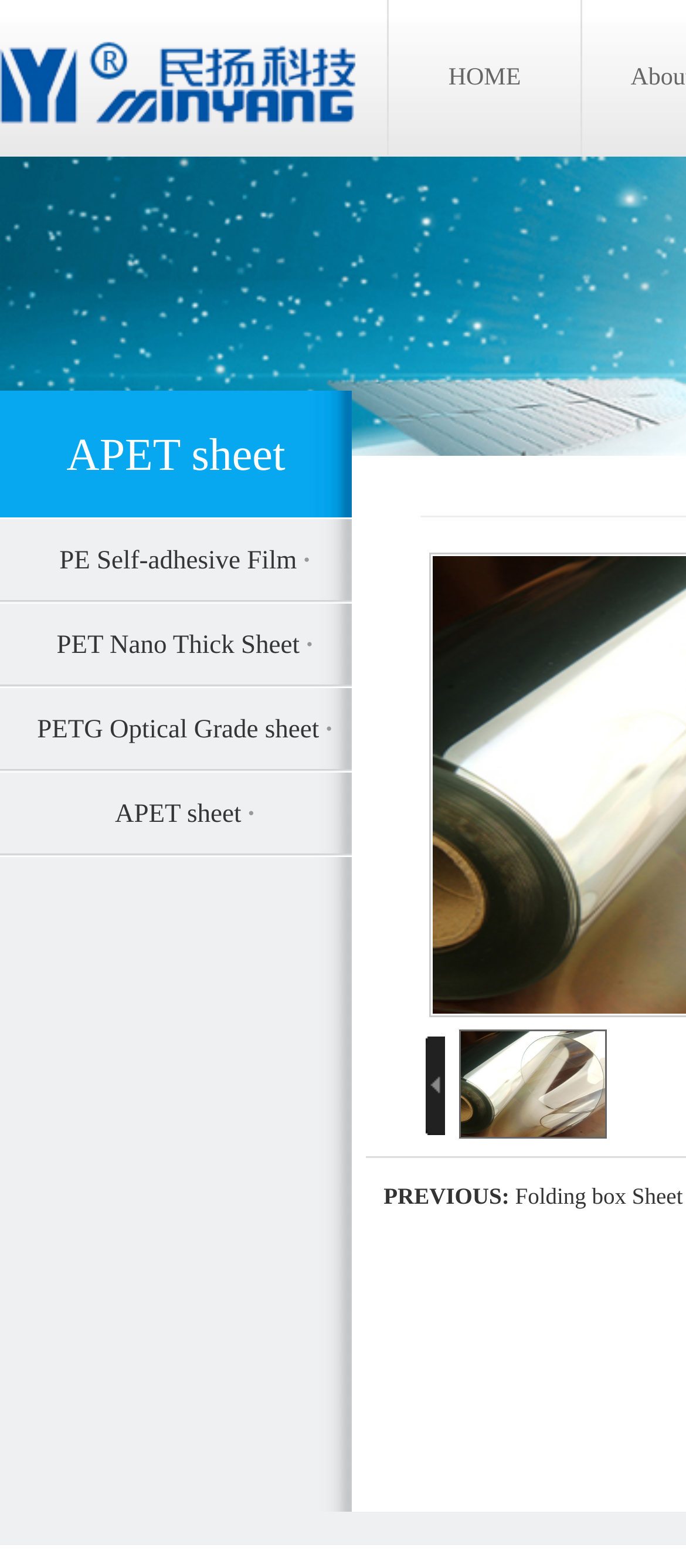Please reply to the following question using a single word or phrase: 
How many navigation links are on the top?

2